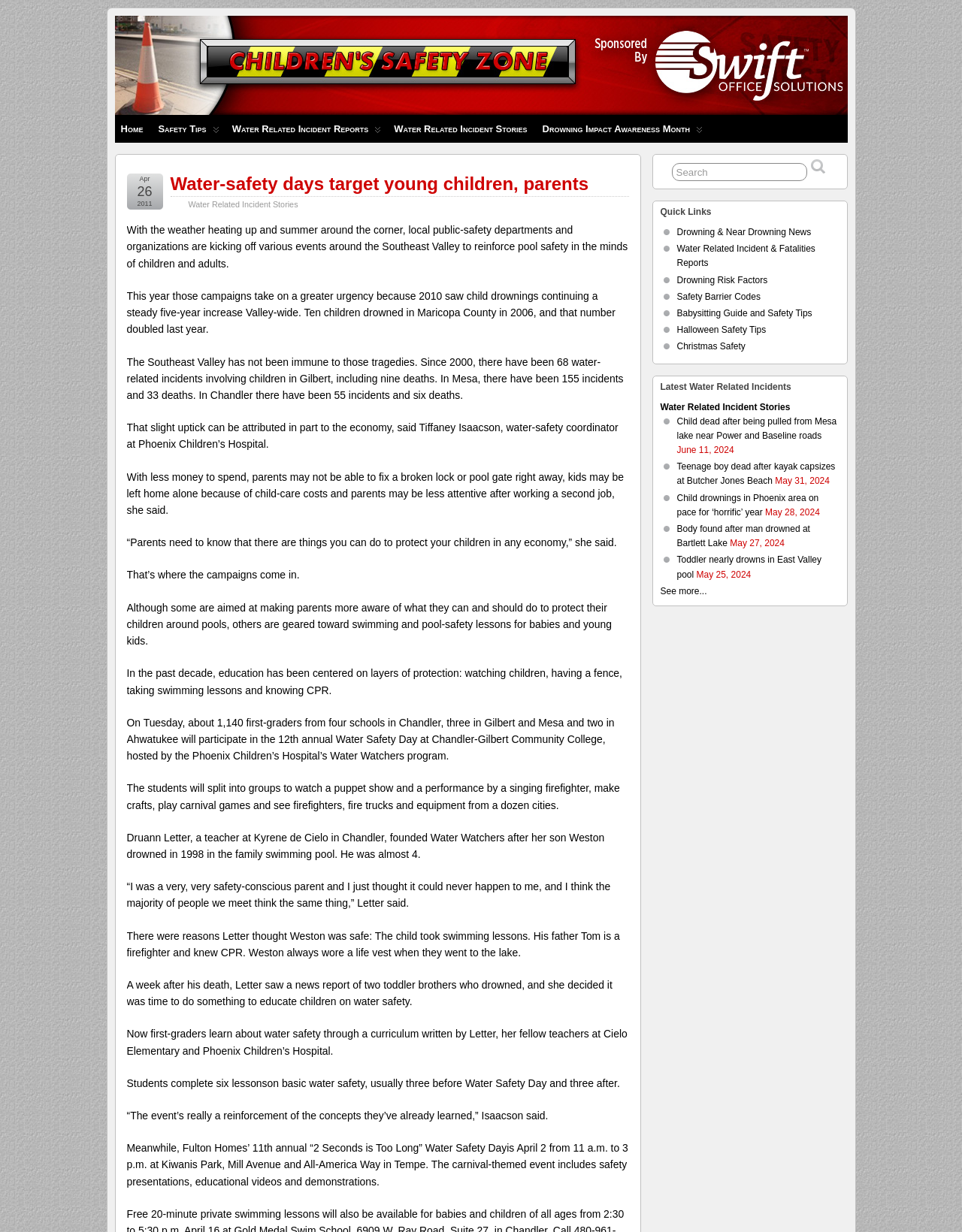Locate the bounding box coordinates of the region to be clicked to comply with the following instruction: "Search in the search box". The coordinates must be four float numbers between 0 and 1, in the form [left, top, right, bottom].

[0.698, 0.132, 0.839, 0.147]